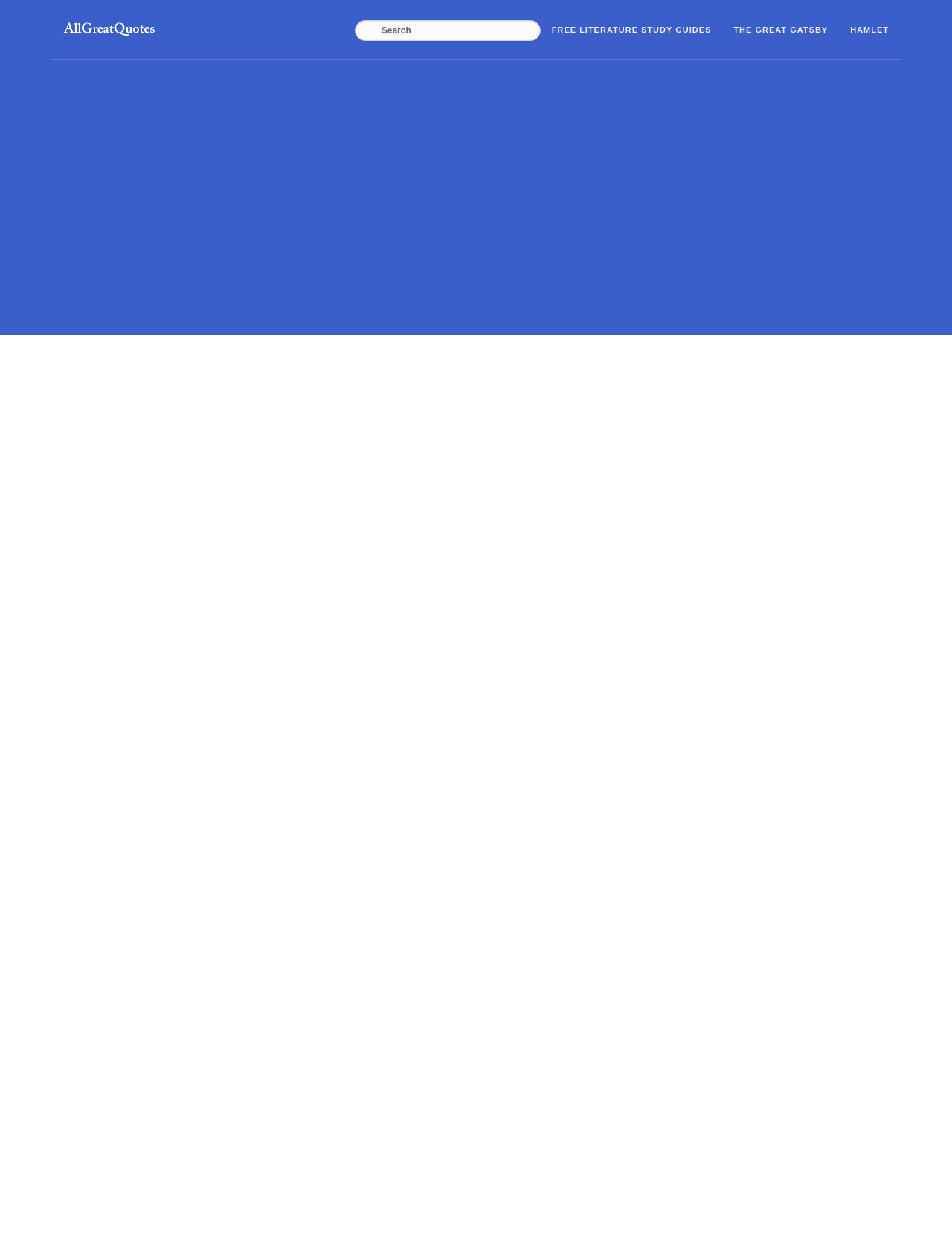Please give a succinct answer using a single word or phrase:
What is the main purpose of this webpage?

Quote collection